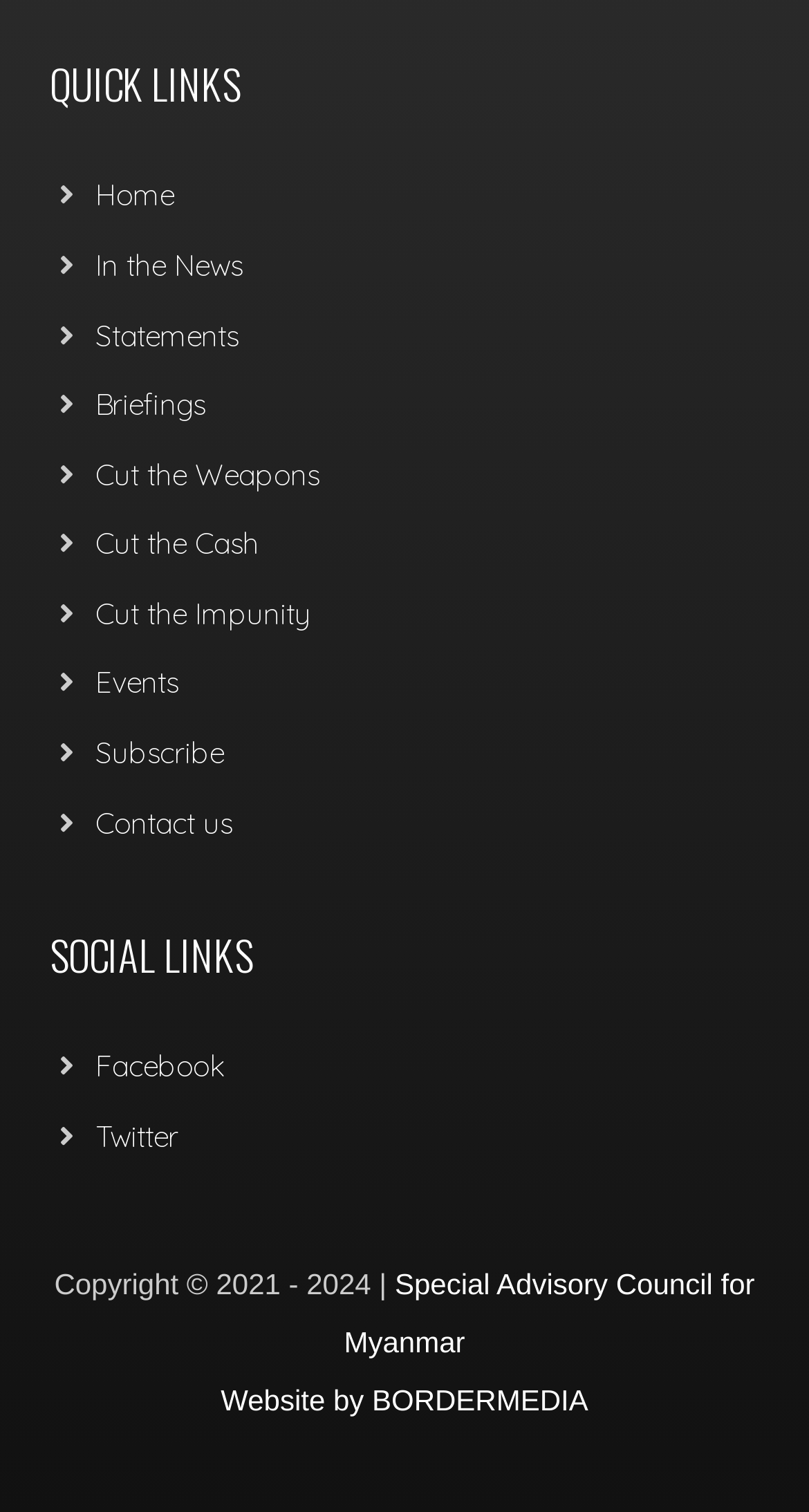Locate the bounding box coordinates of the clickable area needed to fulfill the instruction: "view Statements".

[0.118, 0.209, 0.295, 0.234]